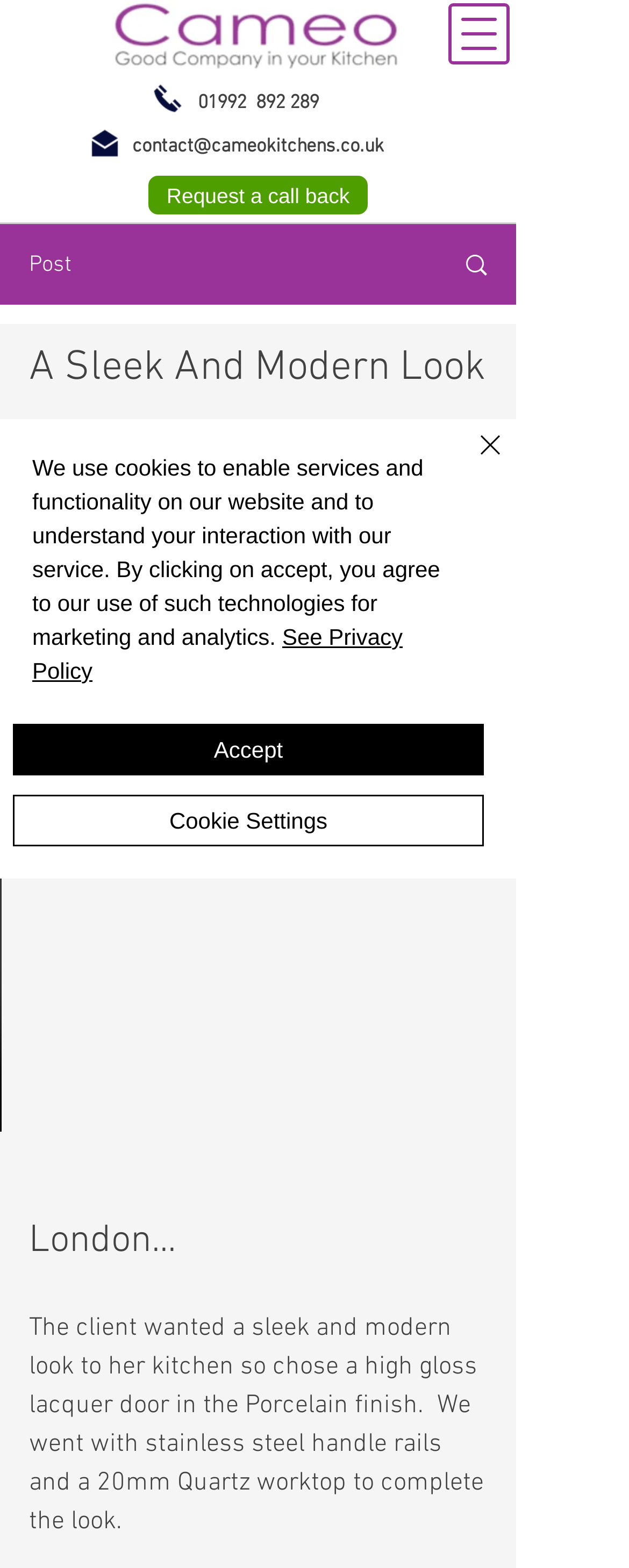Provide the bounding box coordinates of the area you need to click to execute the following instruction: "View the kitchen design".

[0.046, 0.219, 0.774, 0.251]